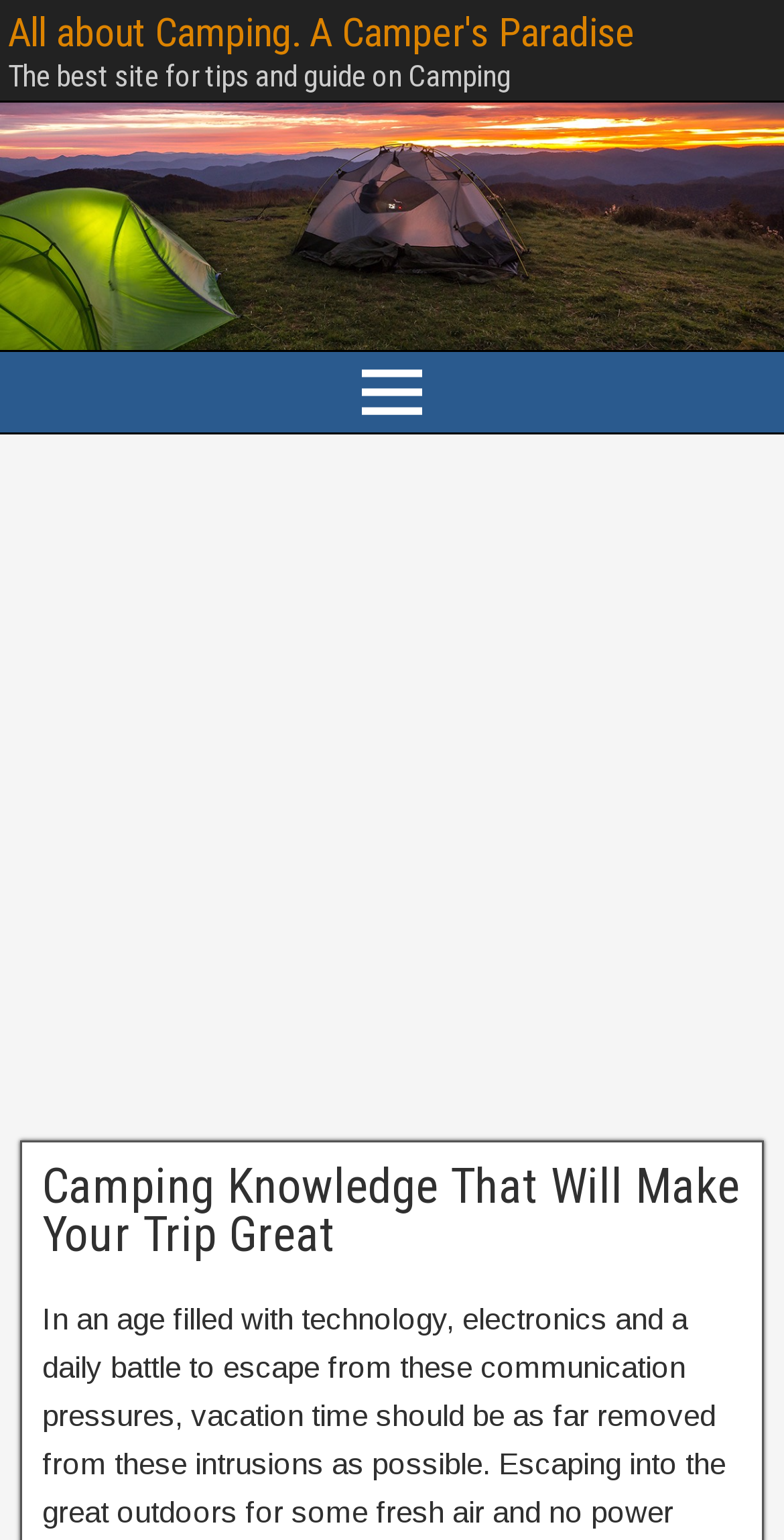Articulate a complete and detailed caption of the webpage elements.

The webpage is about camping, with a focus on providing knowledge and tips for a great trip. At the top, there is a large heading that reads "All about Camping. A Camper's Paradise" which is also a link. Below this heading, there is a smaller heading that says "The best site for tips and guide on Camping". 

To the right of the smaller heading, there is a large link that takes up most of the width of the page, with an image embedded in it. The image and link have the same text "All about Camping. A Camper's Paradise". 

Below the image and link, there is a small icon represented by the Unicode character '\uf419'. 

The majority of the page is taken up by an advertisement iframe, which spans the entire width of the page. 

At the bottom of the page, there is a header section that contains a heading that reads "Camping Knowledge That Will Make Your Trip Great", which is also a link. This heading is centered near the bottom of the page.